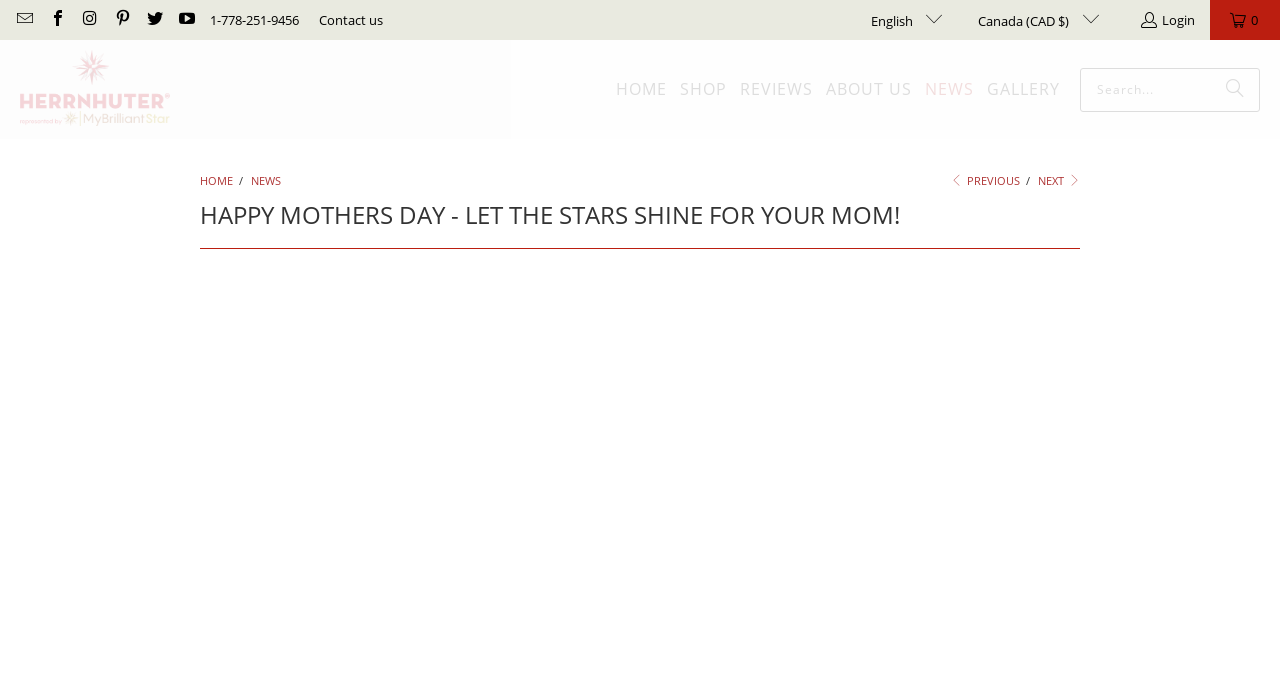What is the purpose of the textbox?
Please describe in detail the information shown in the image to answer the question.

I found a textbox with a placeholder text 'Search...' and a search button next to it, which suggests that the purpose of the textbox is to search for something on the website.